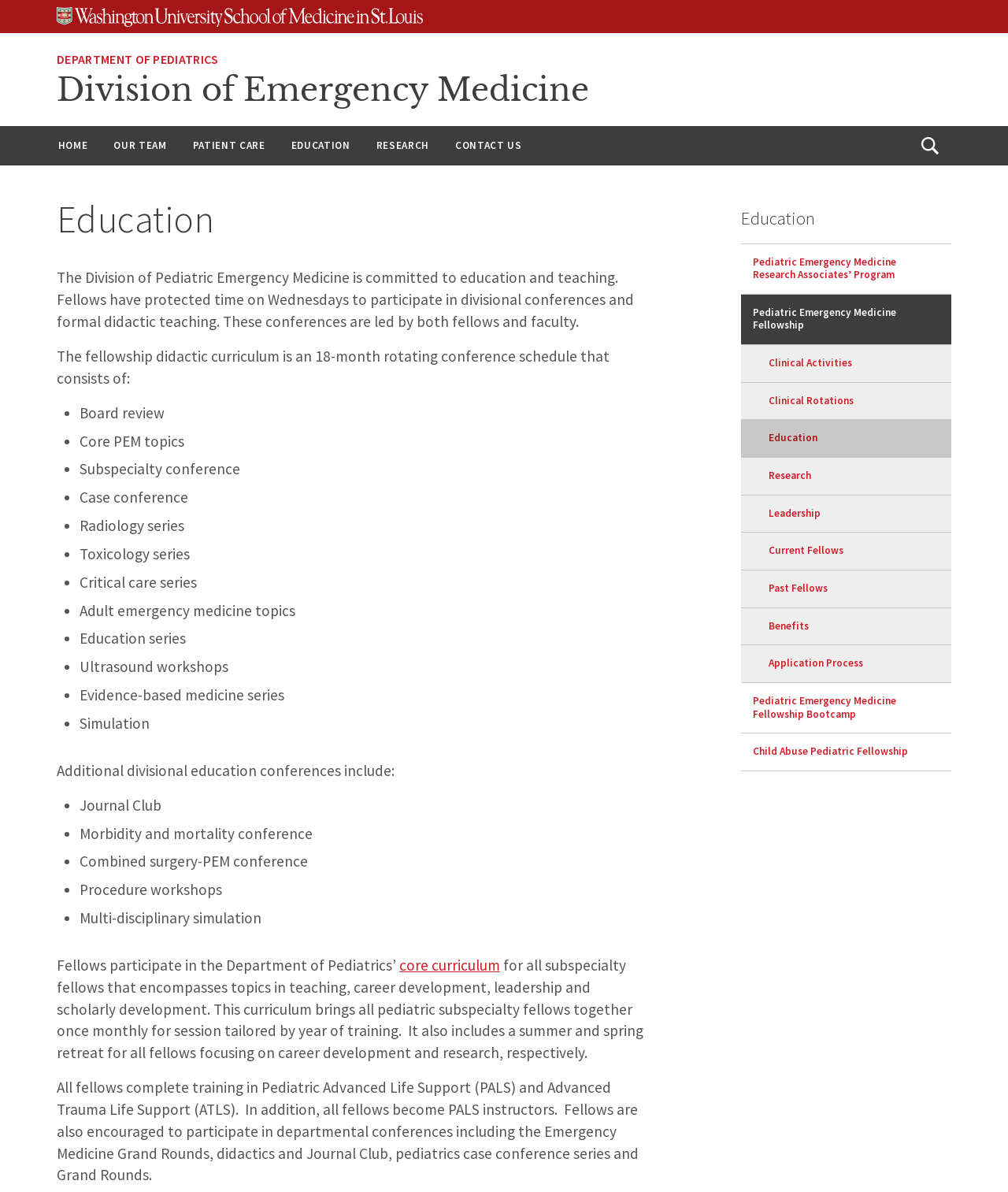What is the name of the department?
Please analyze the image and answer the question with as much detail as possible.

I found the answer by looking at the link 'DEPARTMENT OF PEDIATRICS' with bounding box coordinates [0.056, 0.043, 0.217, 0.056]. This link is located at the top of the webpage, indicating that it is a main category or department.